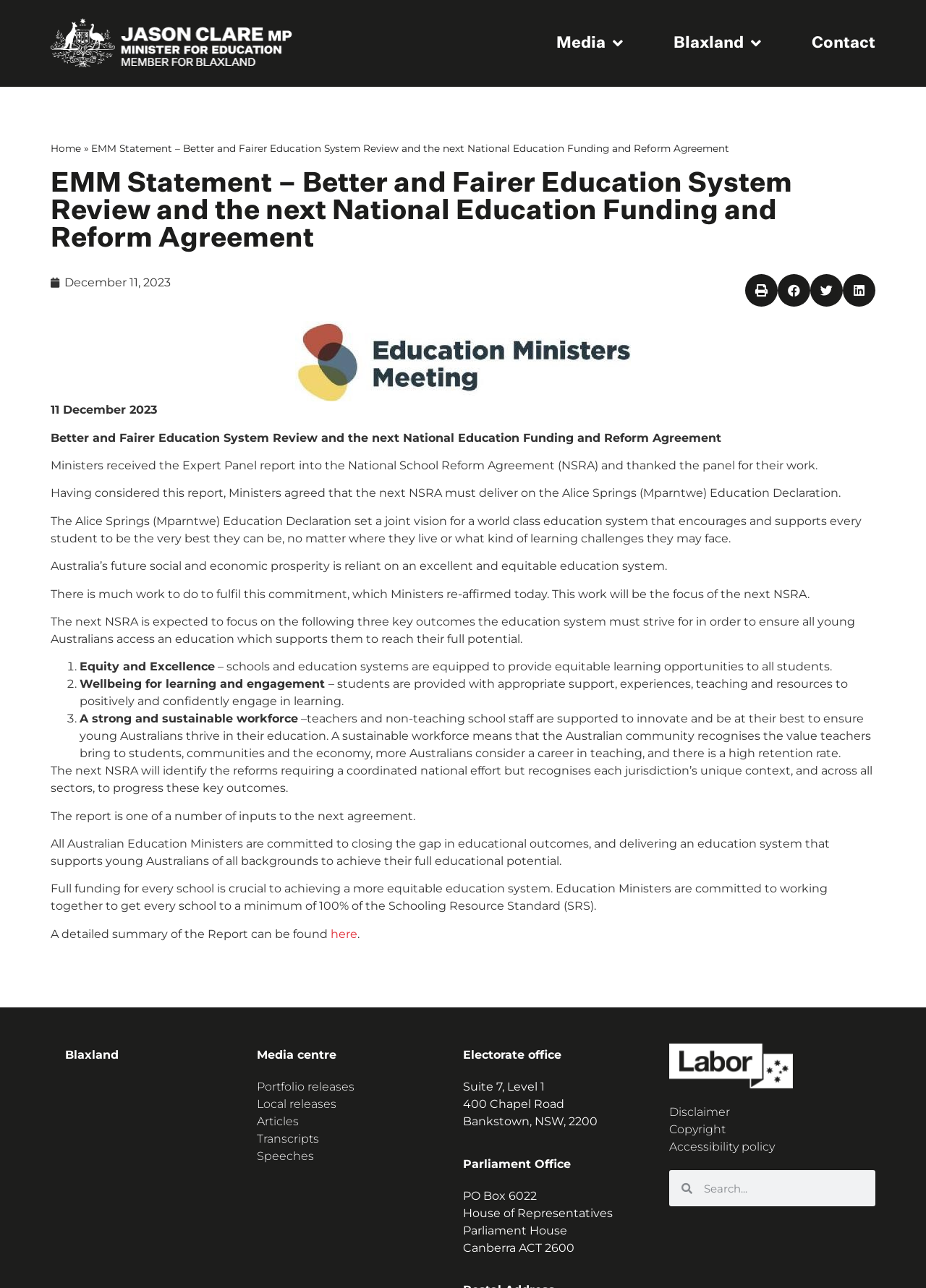Please provide the bounding box coordinates for the element that needs to be clicked to perform the following instruction: "Click the 'Share on facebook' button". The coordinates should be given as four float numbers between 0 and 1, i.e., [left, top, right, bottom].

[0.84, 0.213, 0.875, 0.238]